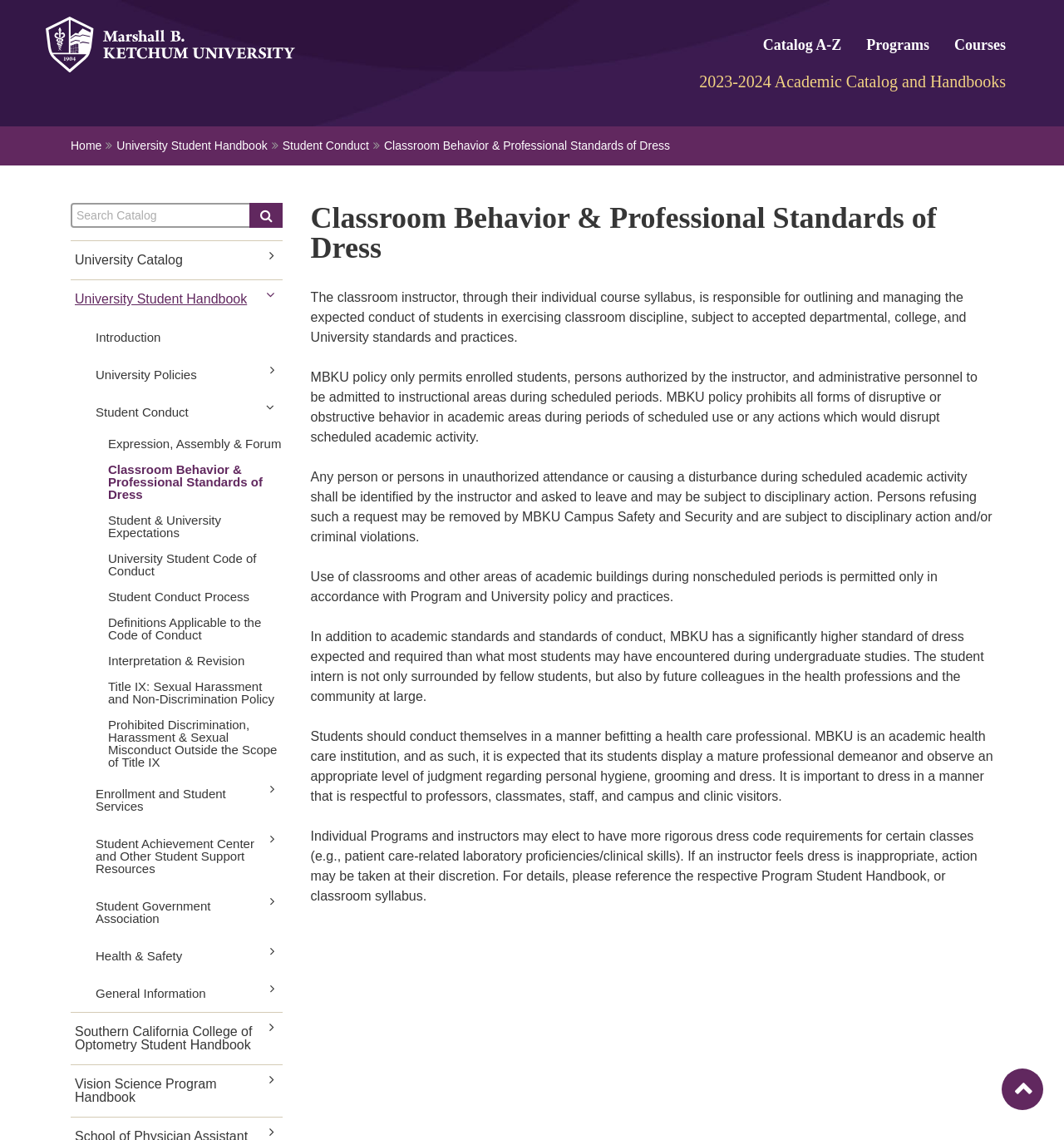Locate the heading on the webpage and return its text.

2023-2024 Academic Catalog and Handbooks